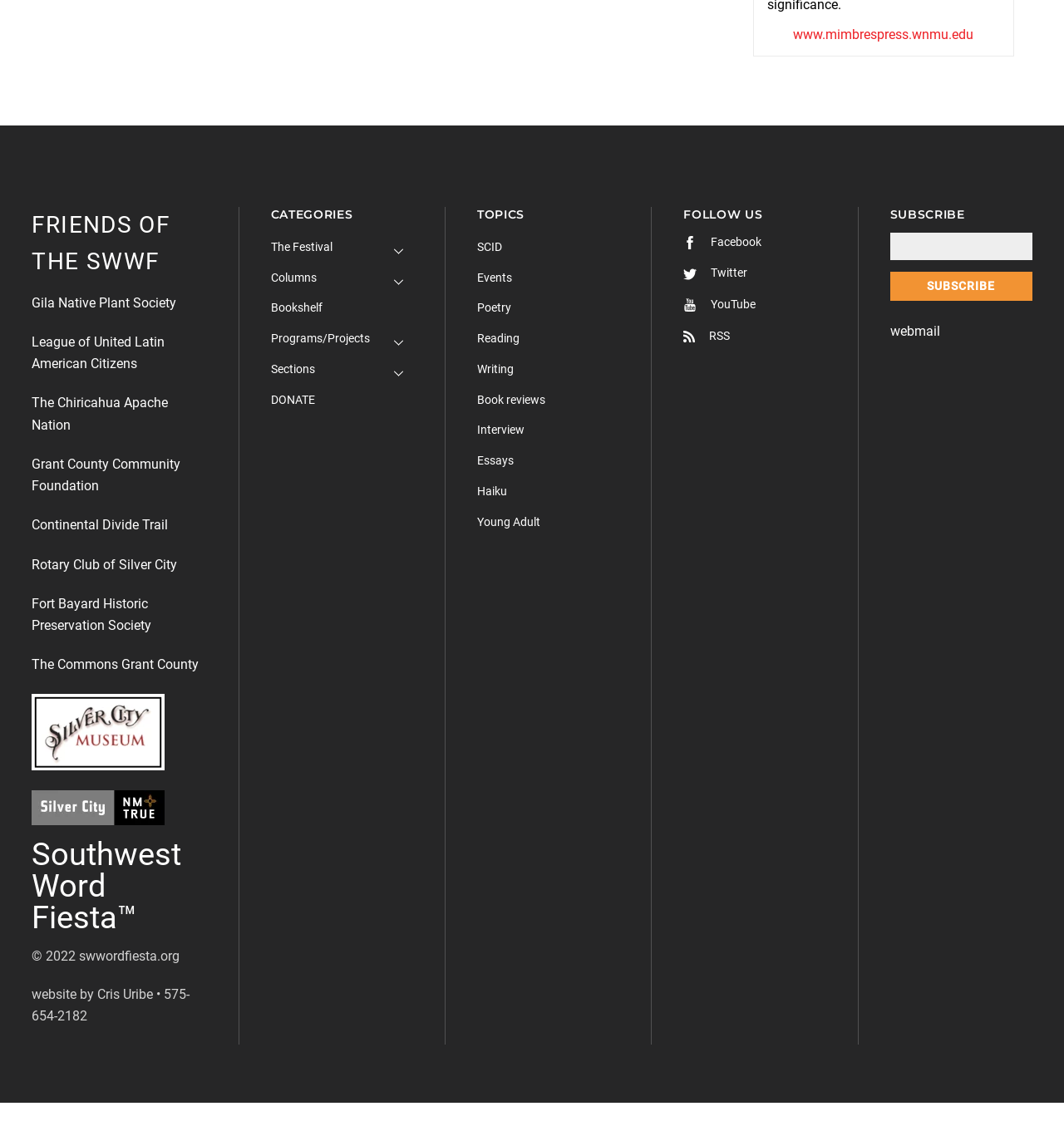Locate the bounding box coordinates of the element that should be clicked to fulfill the instruction: "Visit the Facebook page".

[0.642, 0.204, 0.722, 0.227]